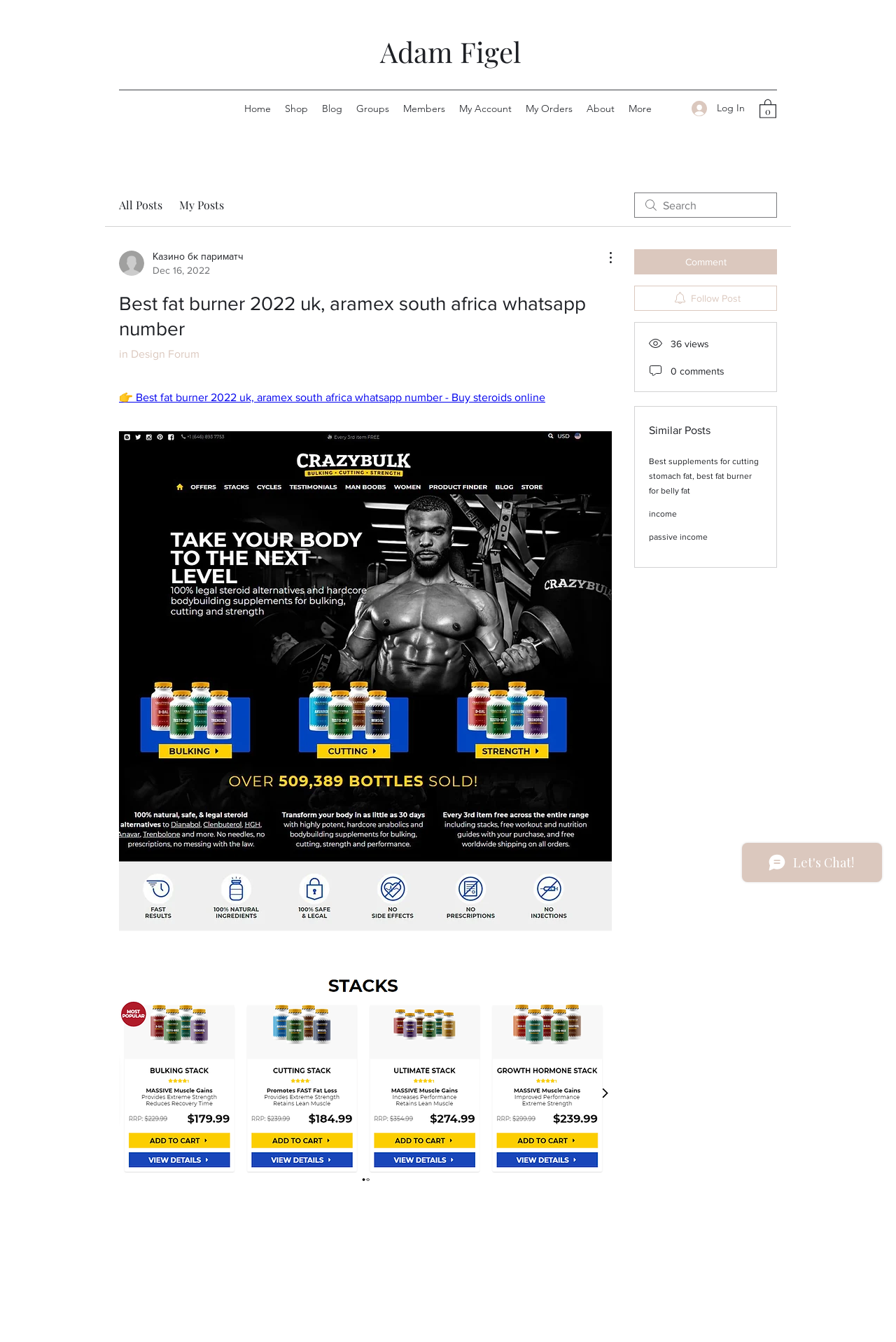How many items are in the cart?
Please analyze the image and answer the question with as much detail as possible.

The button 'Cart with 0 items' indicates that there are currently no items in the cart.